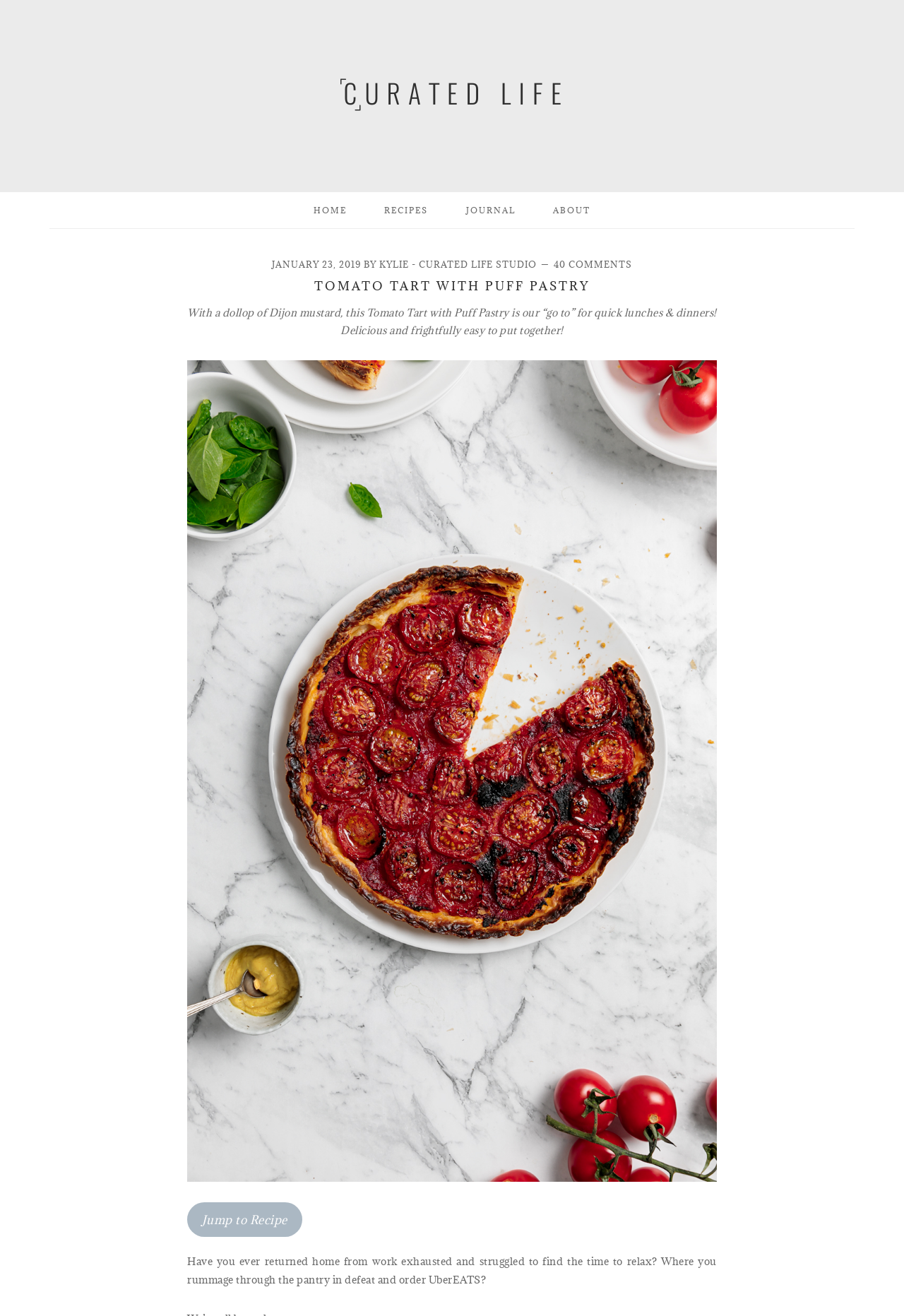Extract the bounding box coordinates for the HTML element that matches this description: "Jump to Recipe". The coordinates should be four float numbers between 0 and 1, i.e., [left, top, right, bottom].

[0.207, 0.914, 0.334, 0.94]